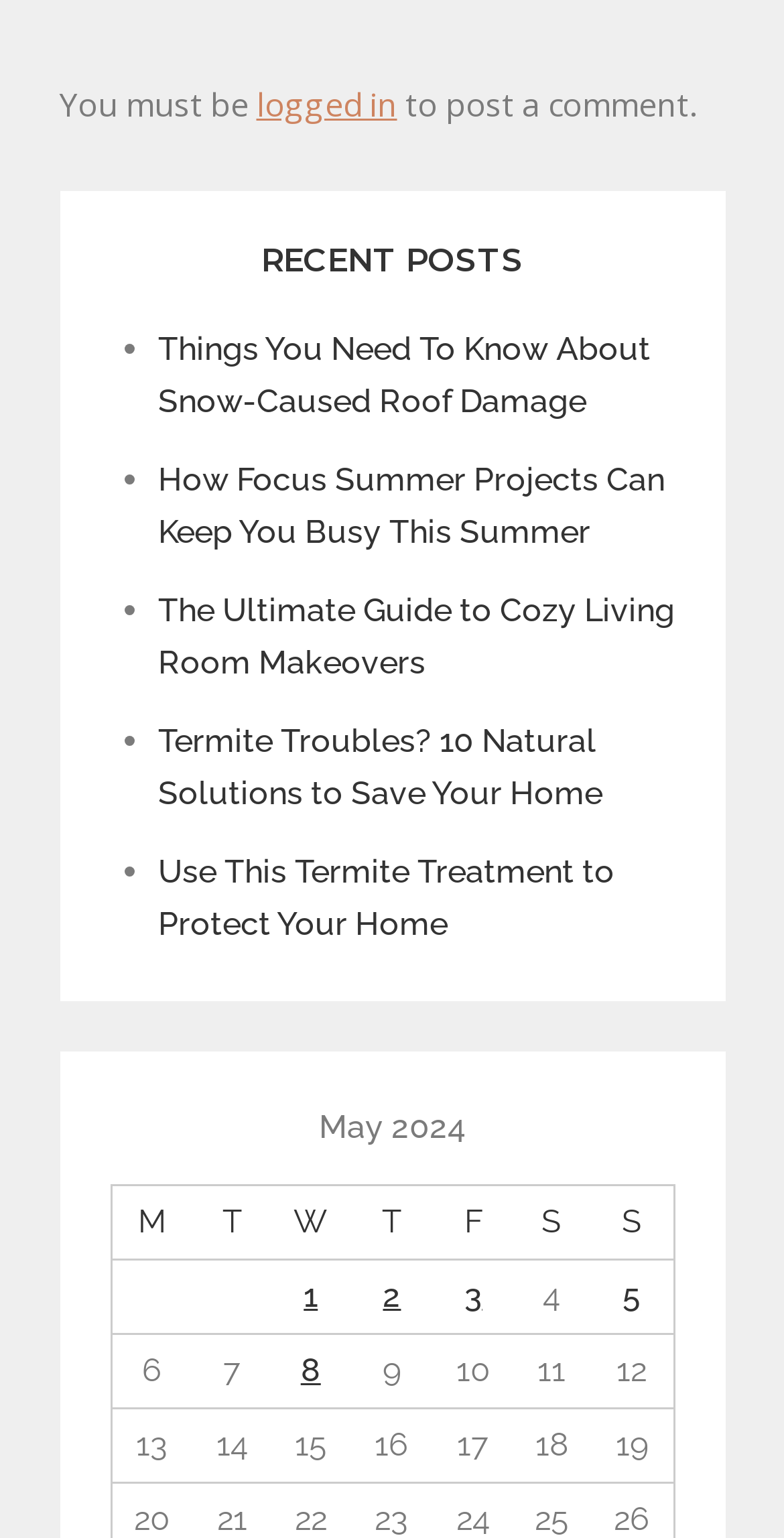Answer succinctly with a single word or phrase:
What is the title of the first recent post?

Things You Need To Know About Snow-Caused Roof Damage